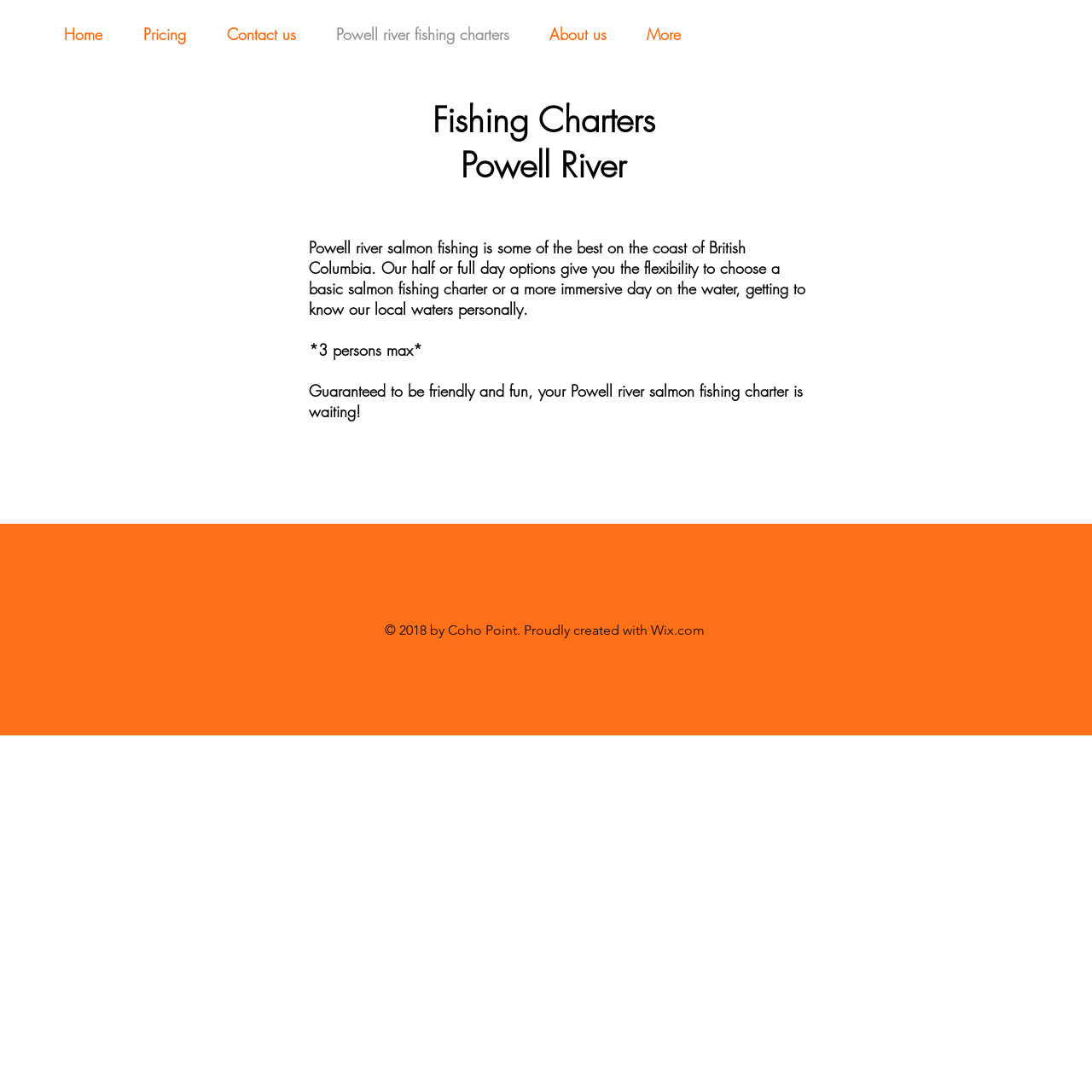Analyze the image and answer the question with as much detail as possible: 
What is the tone of the fishing charter experience?

According to the StaticText element 'Guaranteed to be friendly and fun, your Powell river salmon fishing charter is waiting!', the tone of the fishing charter experience is expected to be friendly and fun.